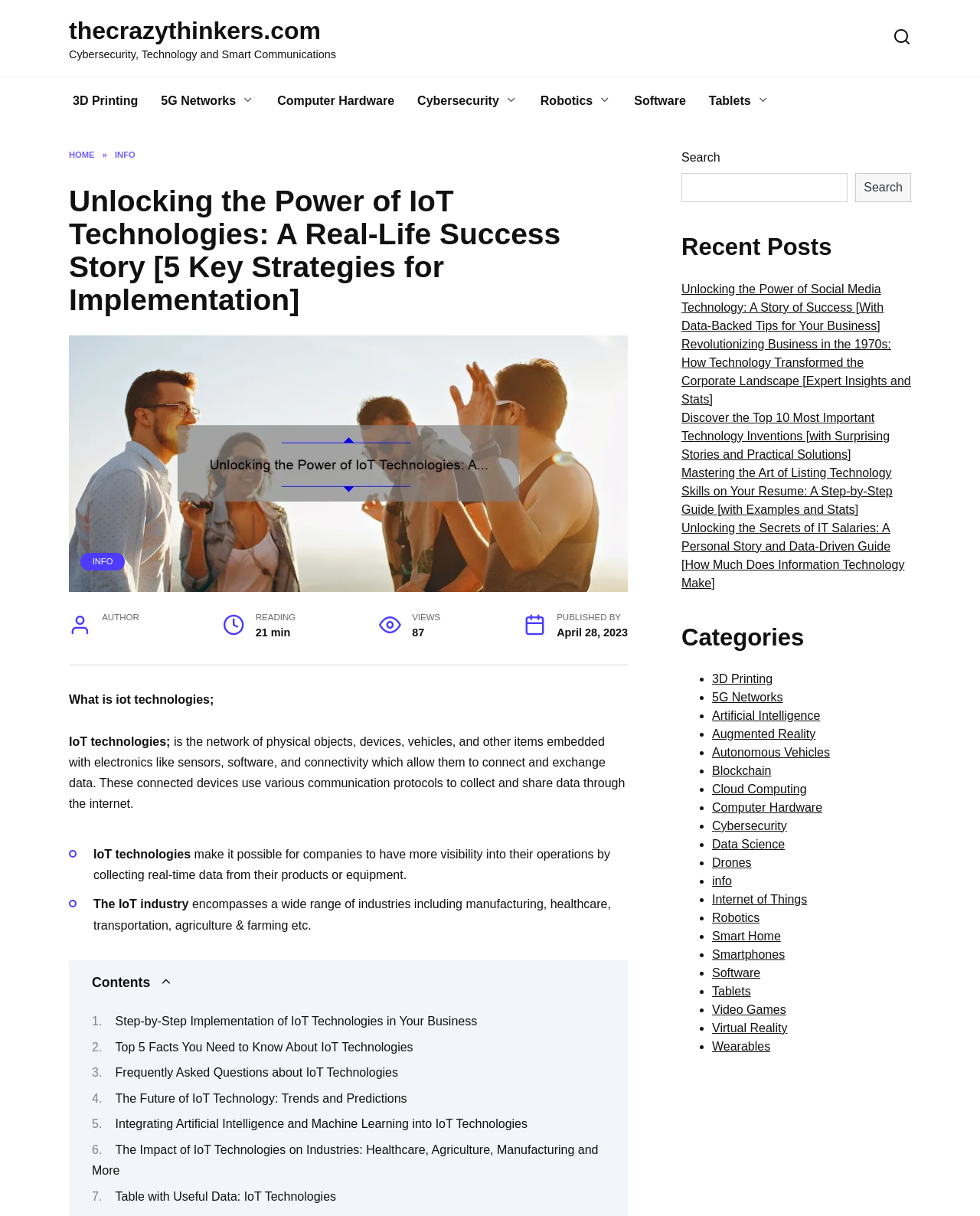Please find the bounding box coordinates (top-left x, top-left y, bottom-right x, bottom-right y) in the screenshot for the UI element described as follows: Internet of Things

[0.727, 0.734, 0.824, 0.745]